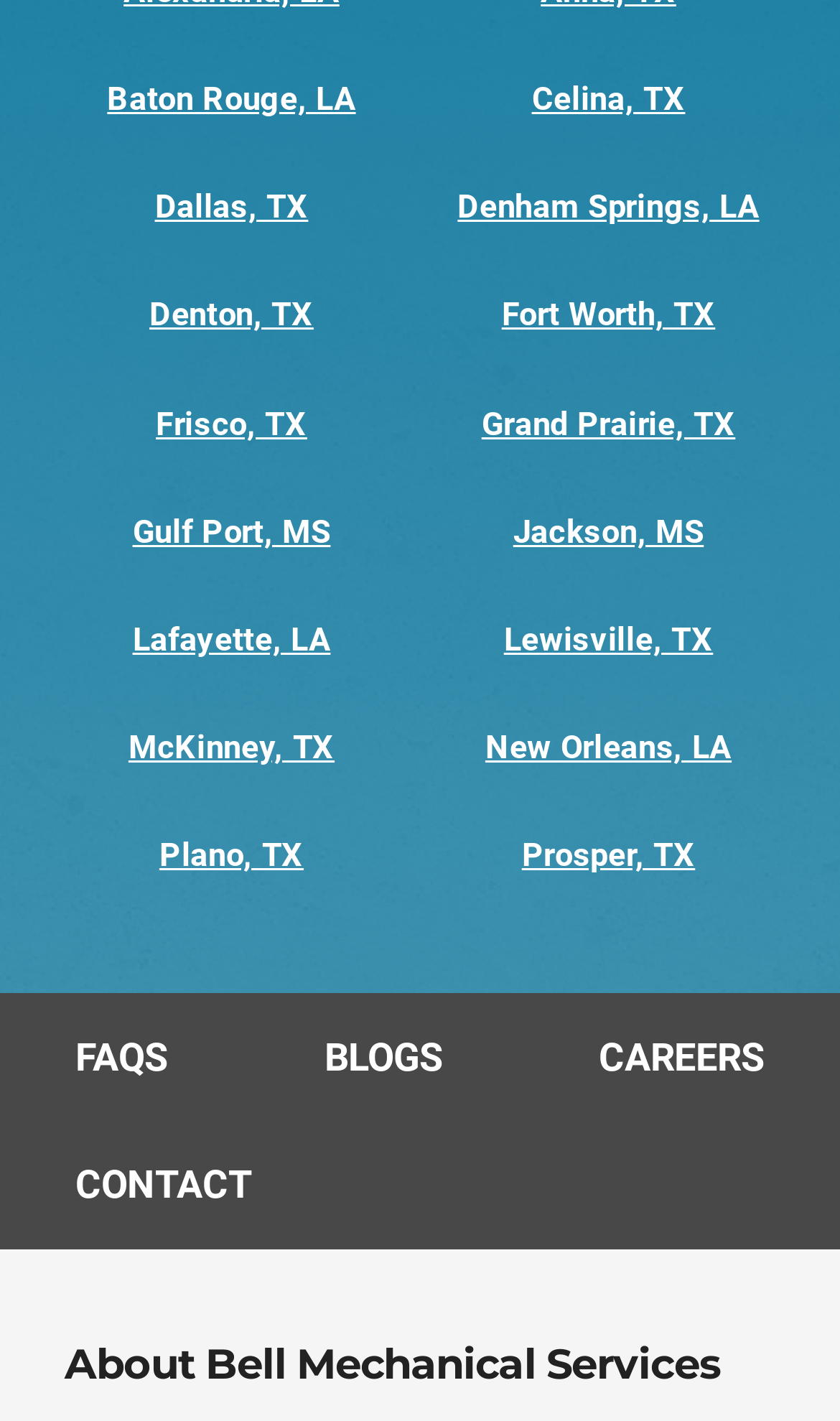Find the UI element described as: "Gulf Port, MS" and predict its bounding box coordinates. Ensure the coordinates are four float numbers between 0 and 1, [left, top, right, bottom].

[0.158, 0.36, 0.394, 0.388]